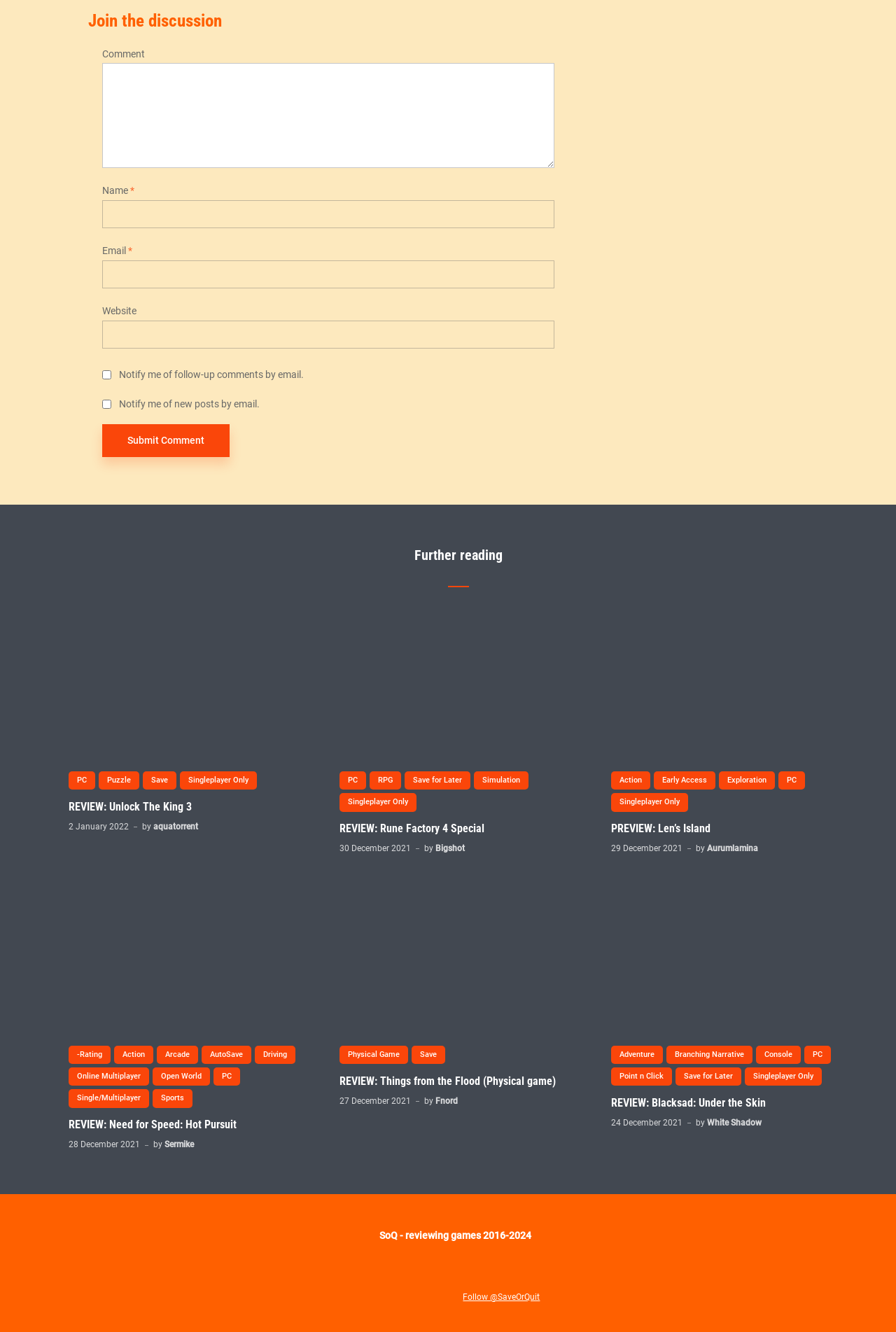Reply to the question with a single word or phrase:
What is the name of the author of the article 'REVIEW: Rune Factory 4 Special'?

Bigshot